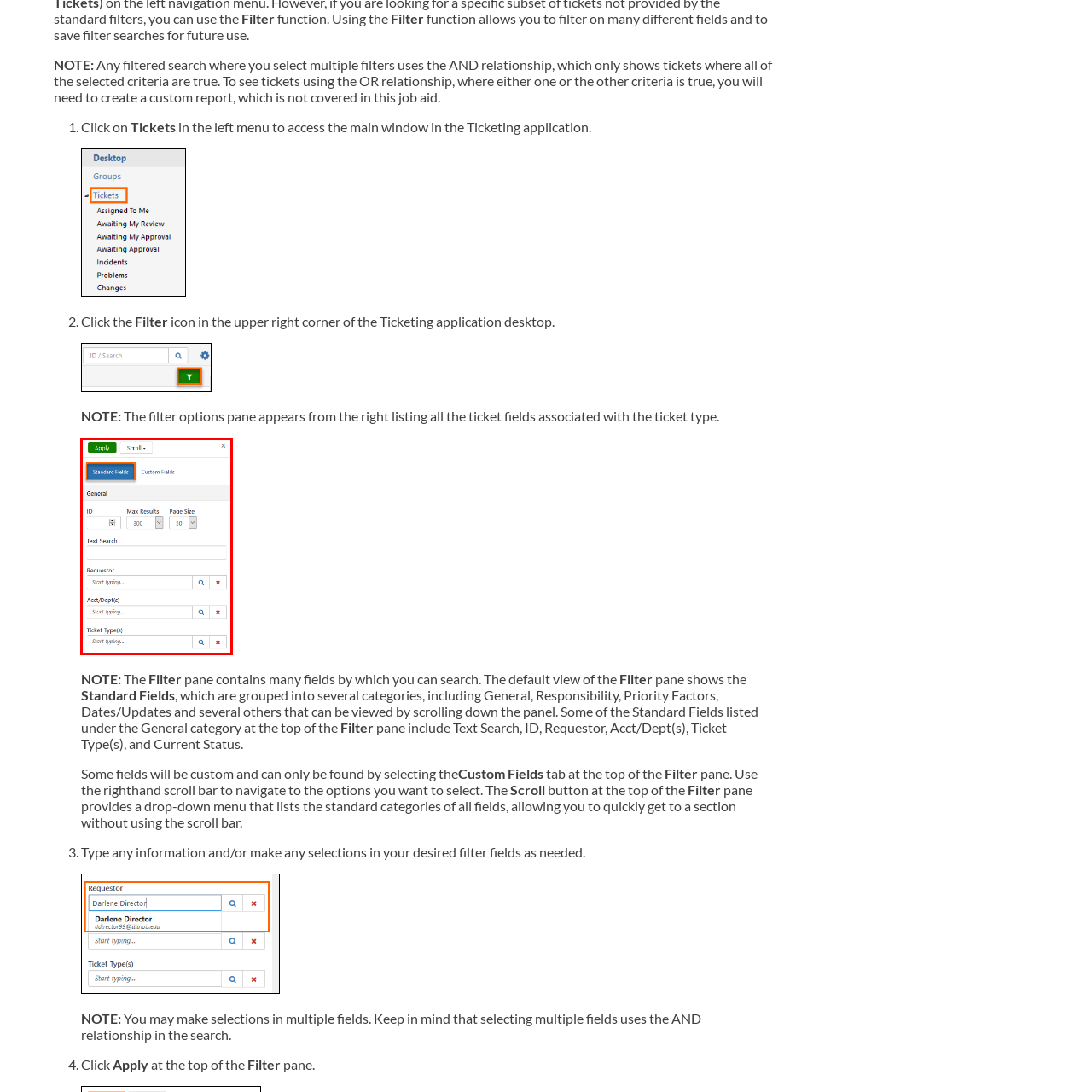Pay attention to the area highlighted by the red boundary and answer the question with a single word or short phrase: 
What is the purpose of the 'Apply' button?

To execute filter selections